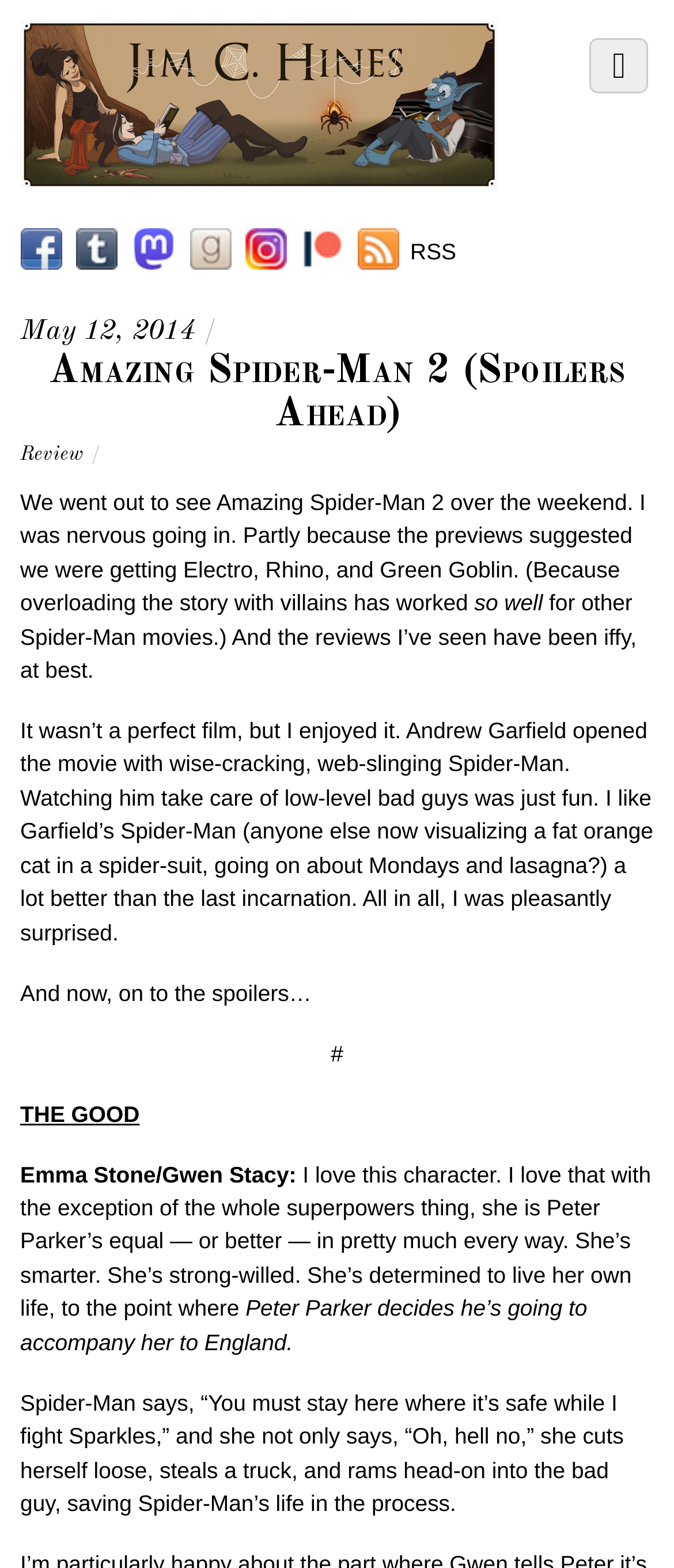Determine the bounding box coordinates for the area that should be clicked to carry out the following instruction: "Check out the author's Instagram".

[0.364, 0.152, 0.426, 0.168]